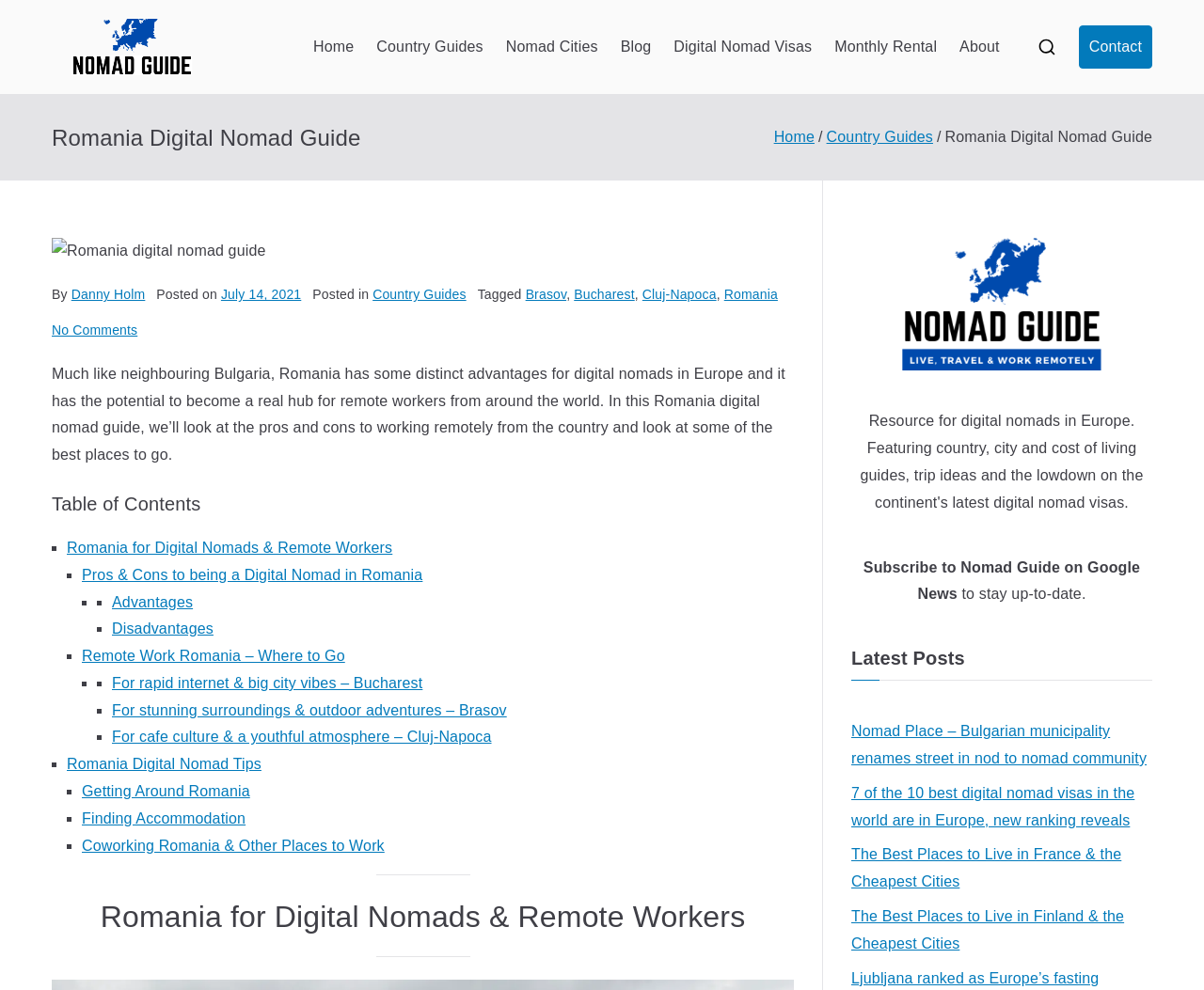Provide the bounding box coordinates for the UI element that is described as: "Romania".

[0.601, 0.29, 0.646, 0.305]